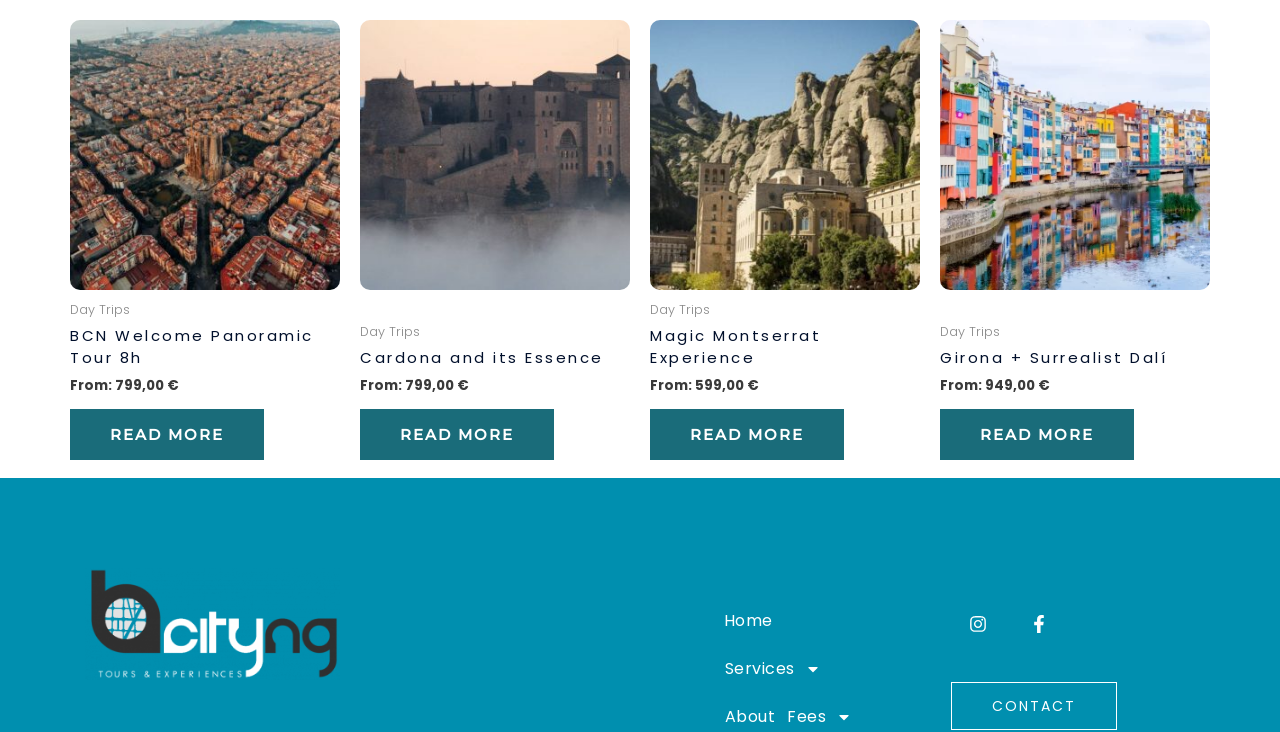Determine the bounding box coordinates of the clickable element to achieve the following action: 'Contact us'. Provide the coordinates as four float values between 0 and 1, formatted as [left, top, right, bottom].

[0.743, 0.932, 0.872, 0.997]